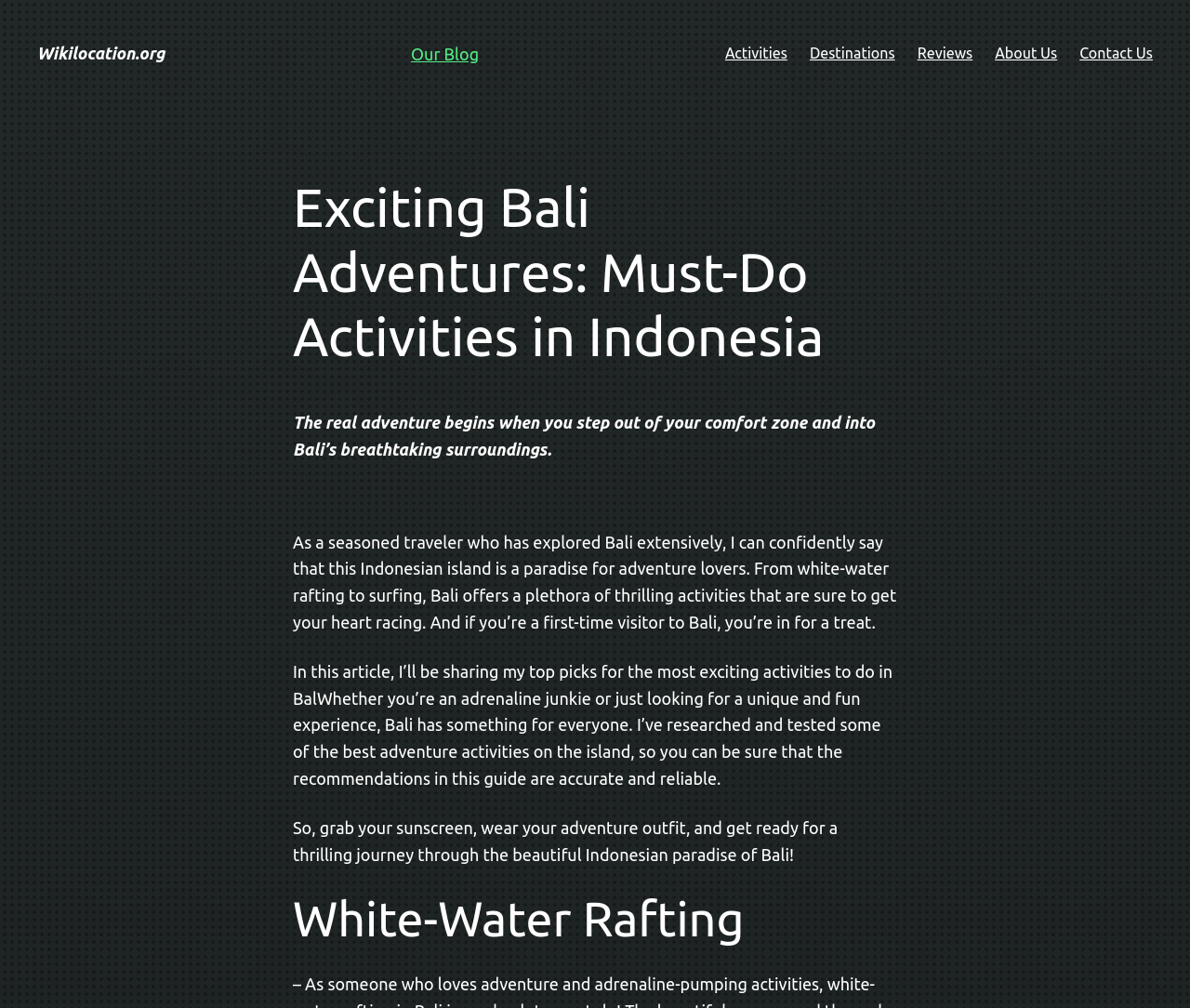What is the author's tone in this webpage?
Please provide a single word or phrase answer based on the image.

Confident